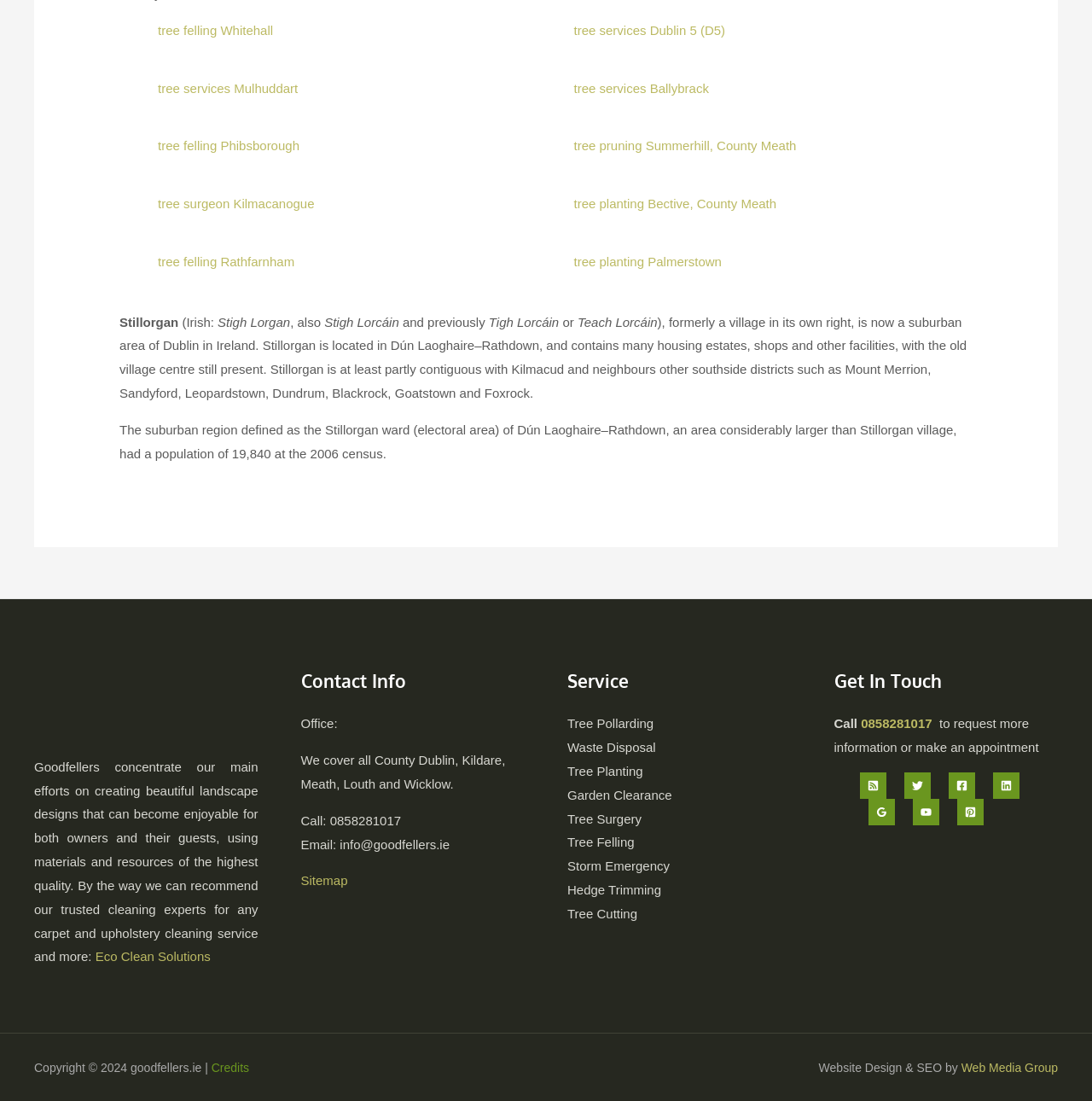Please mark the bounding box coordinates of the area that should be clicked to carry out the instruction: "Visit the 'Eco Clean Solutions' website".

[0.087, 0.862, 0.193, 0.876]